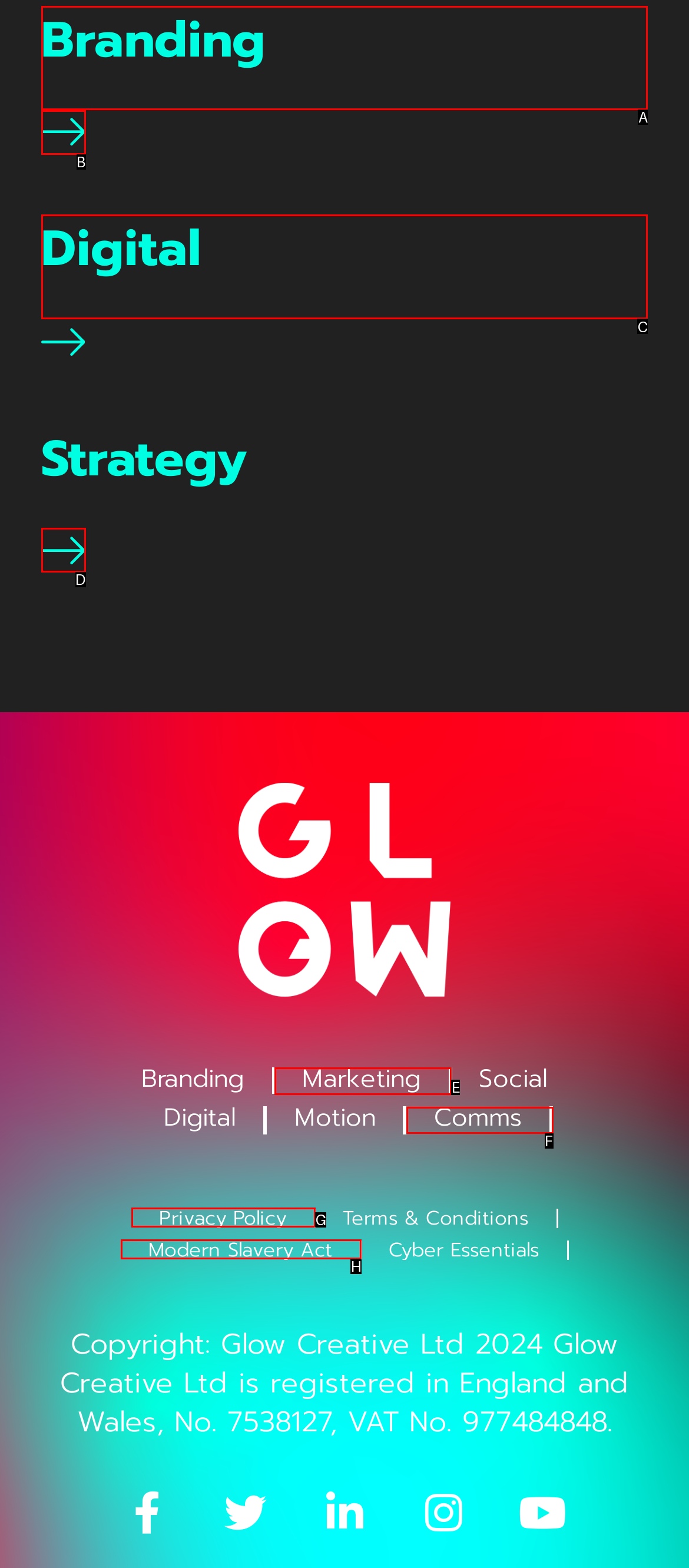Tell me which letter corresponds to the UI element that should be clicked to fulfill this instruction: Click on the 'Branding' link
Answer using the letter of the chosen option directly.

A